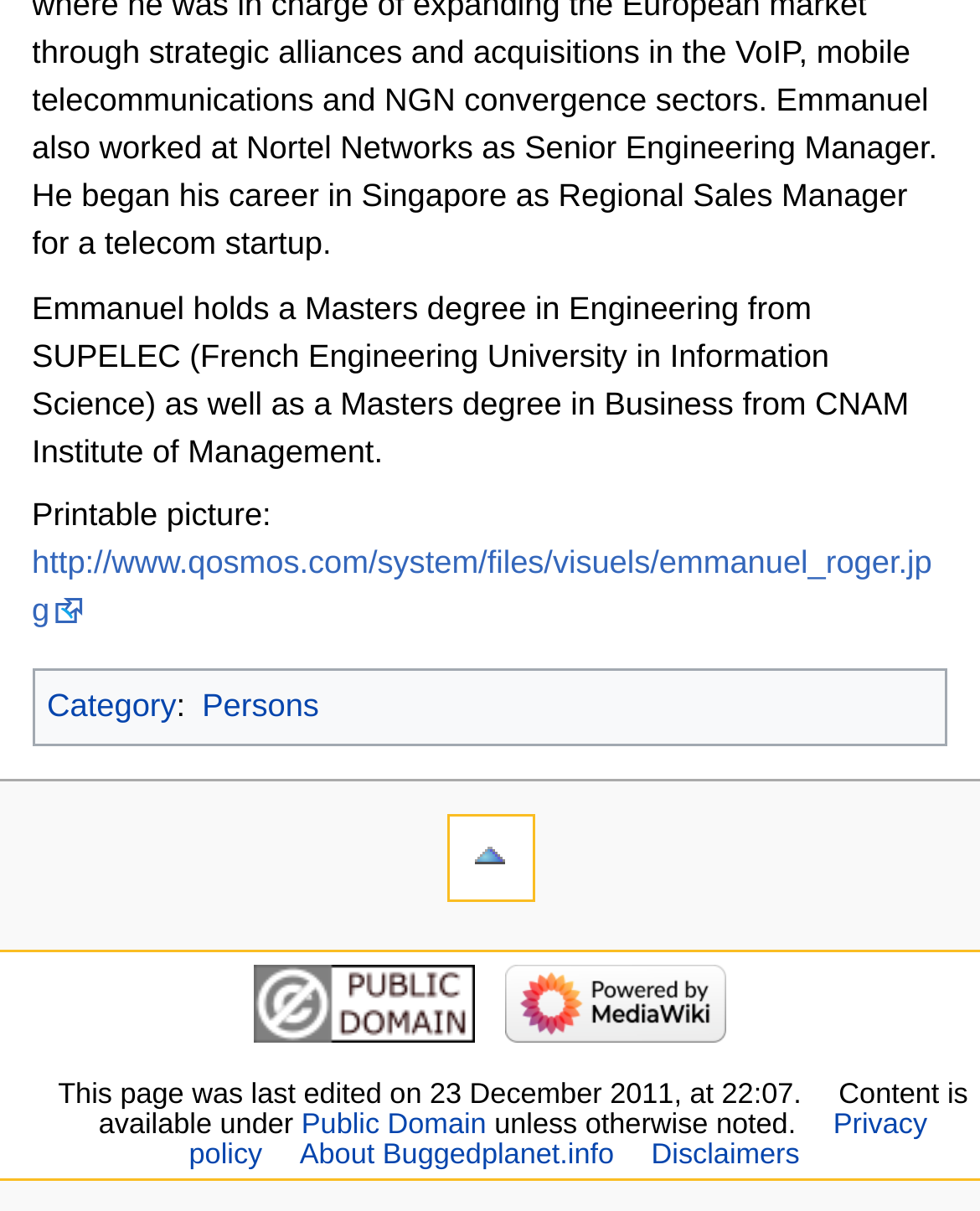Identify the bounding box of the UI element described as follows: "Privacy policy". Provide the coordinates as four float numbers in the range of 0 to 1 [left, top, right, bottom].

[0.193, 0.916, 0.946, 0.966]